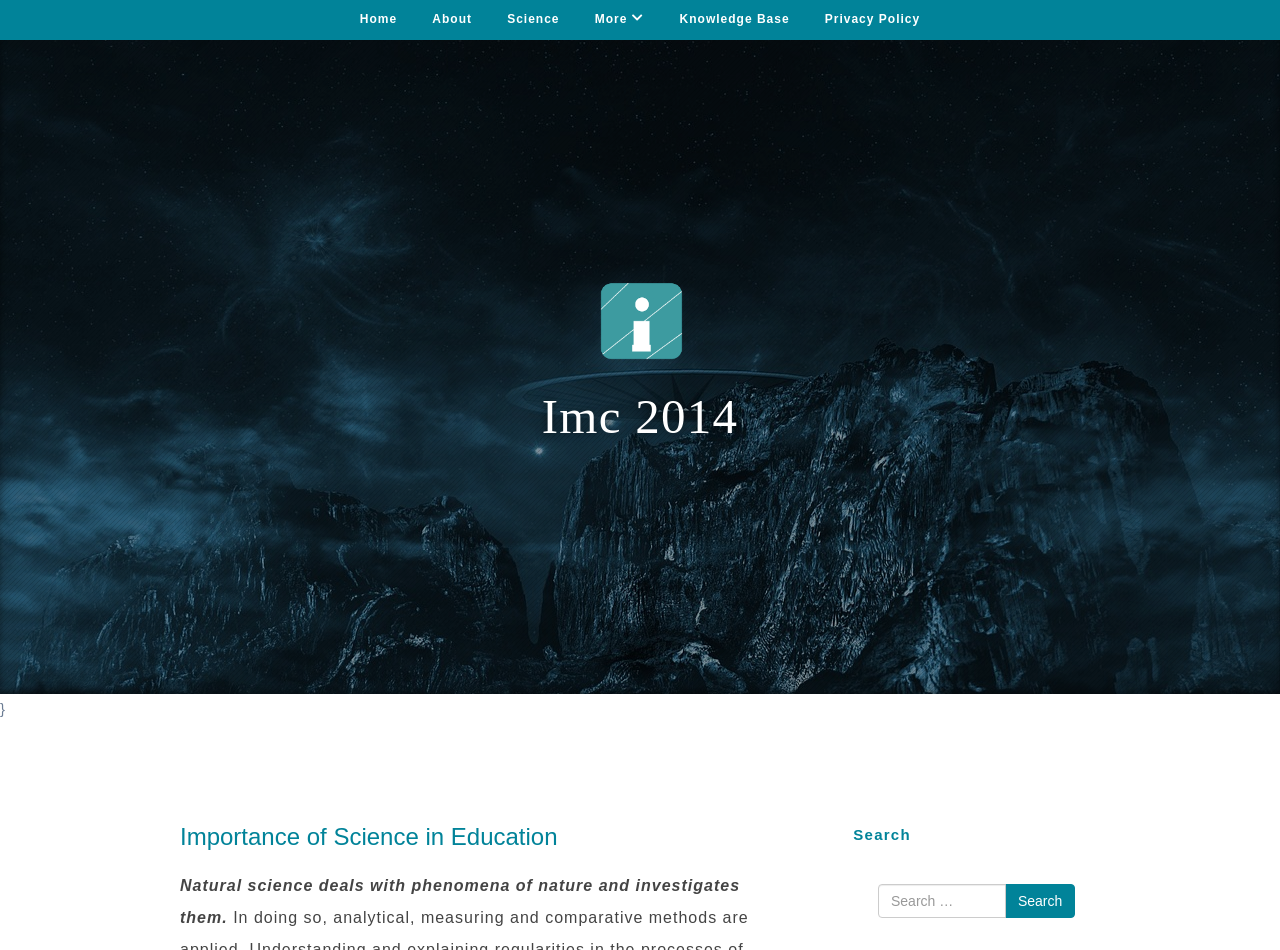Please determine the bounding box coordinates of the element's region to click for the following instruction: "visit knowledge base".

[0.531, 0.005, 0.617, 0.037]